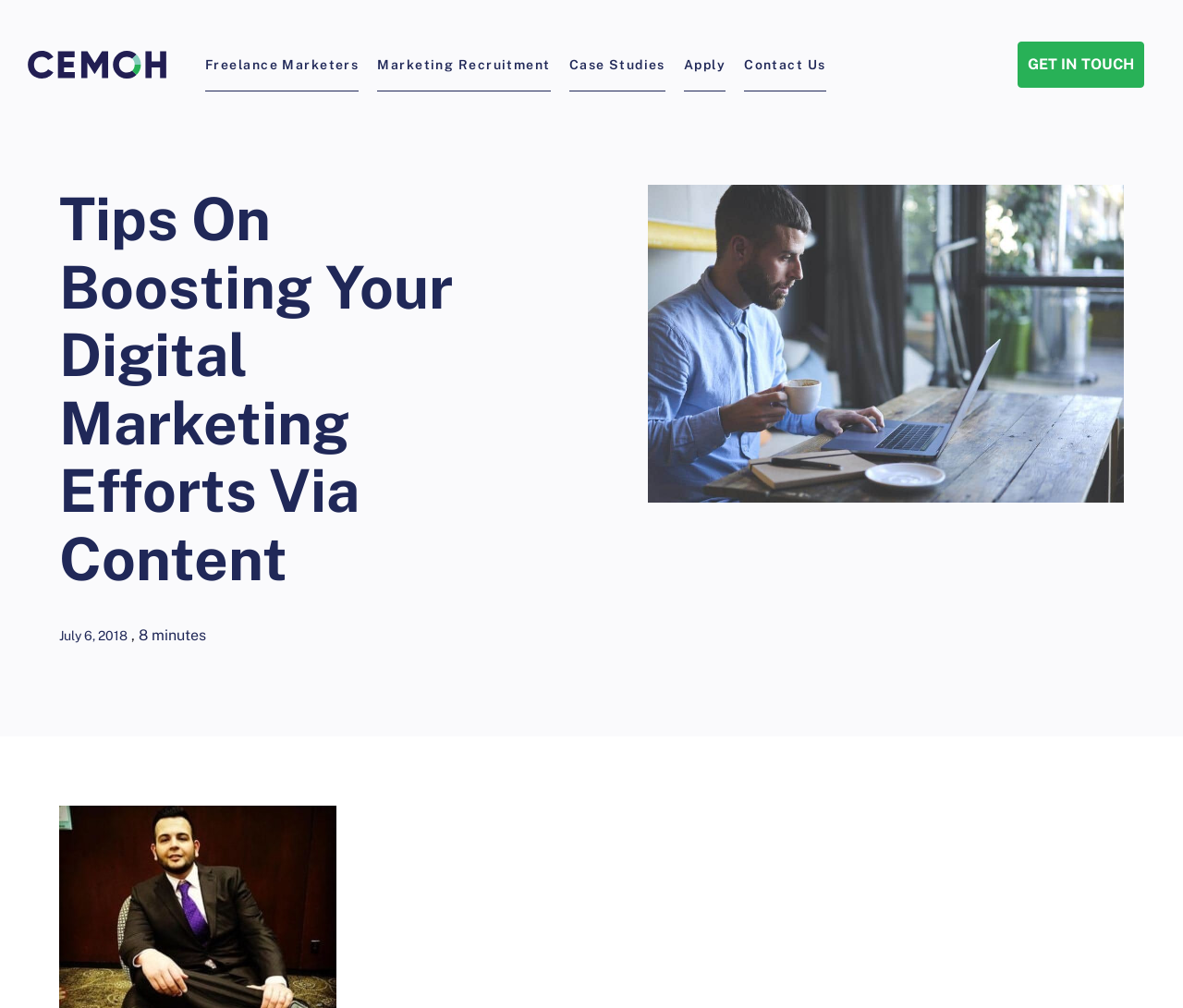Using floating point numbers between 0 and 1, provide the bounding box coordinates in the format (top-left x, top-left y, bottom-right x, bottom-right y). Locate the UI element described here: alt="Cemoh Logo"

[0.023, 0.054, 0.141, 0.071]